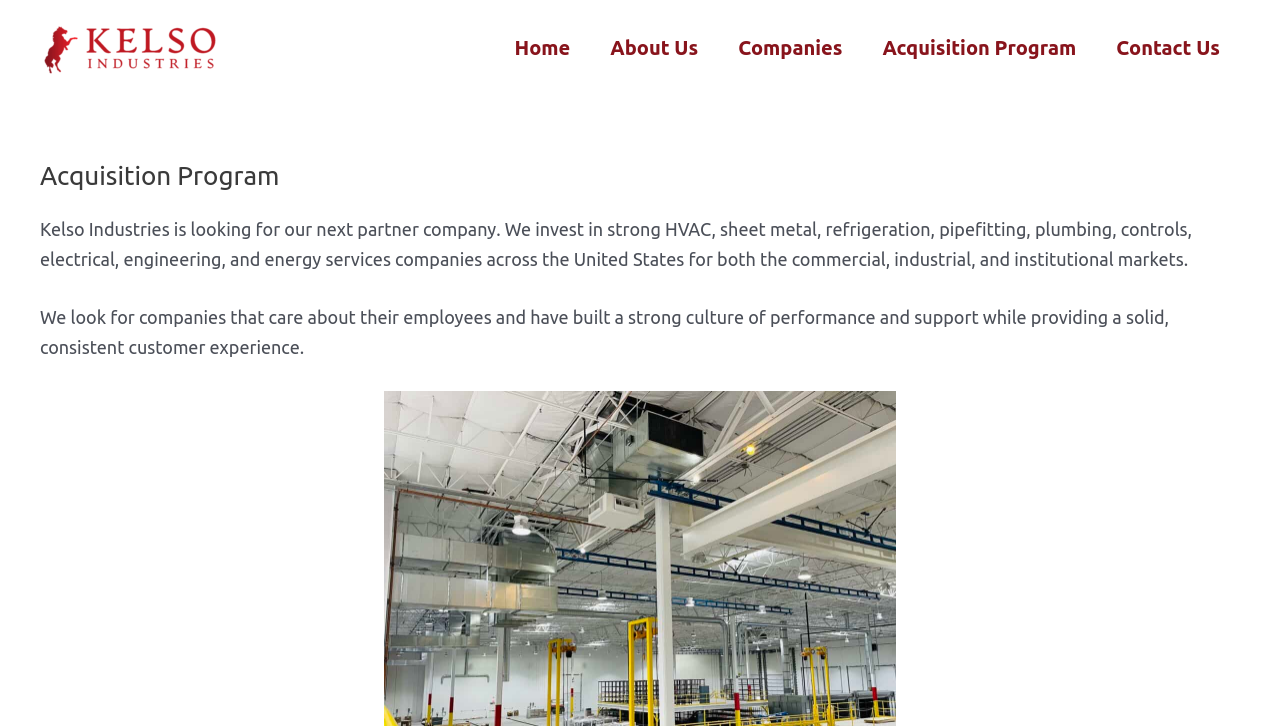Respond to the following question with a brief word or phrase:
What is the primary focus of the companies Kelso Industries invests in?

Customer experience